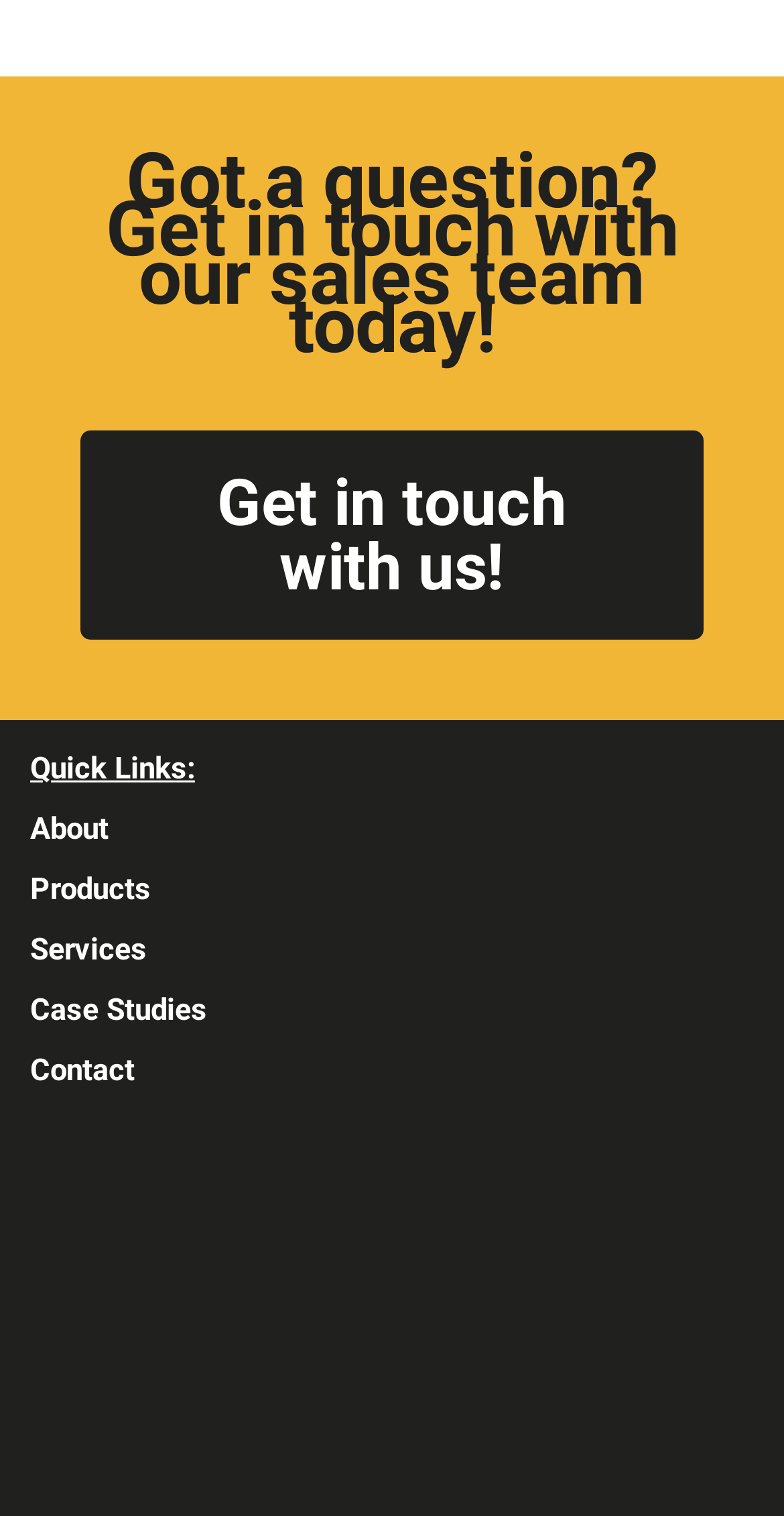What is the call-to-action for sales inquiry?
Examine the image and provide an in-depth answer to the question.

The call-to-action for sales inquiry is 'Get in touch with us!' which is a link located below the static text 'Got a question? Get in touch with our sales team today!'.